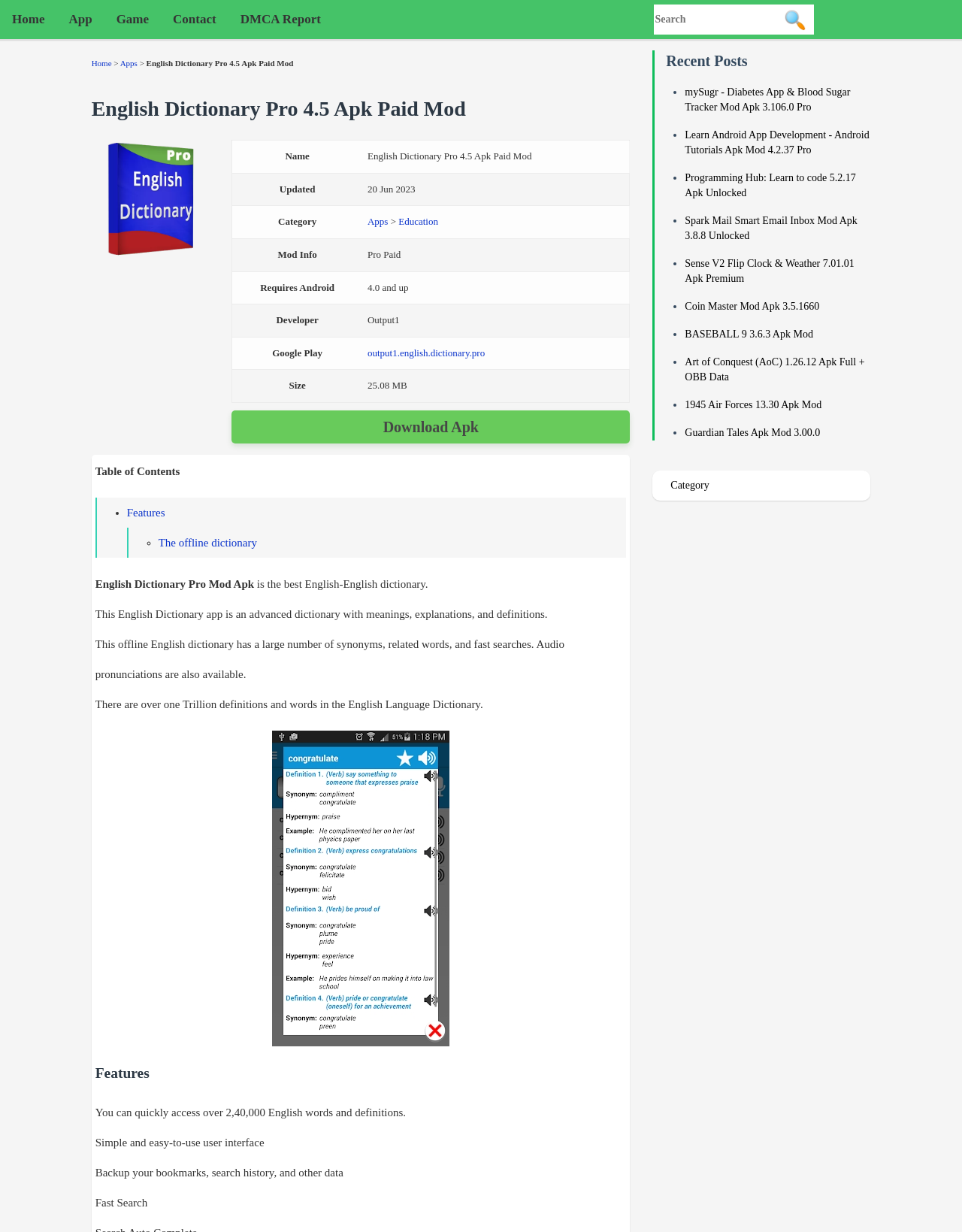Provide a brief response to the question using a single word or phrase: 
What is the name of the English dictionary app?

English Dictionary Pro